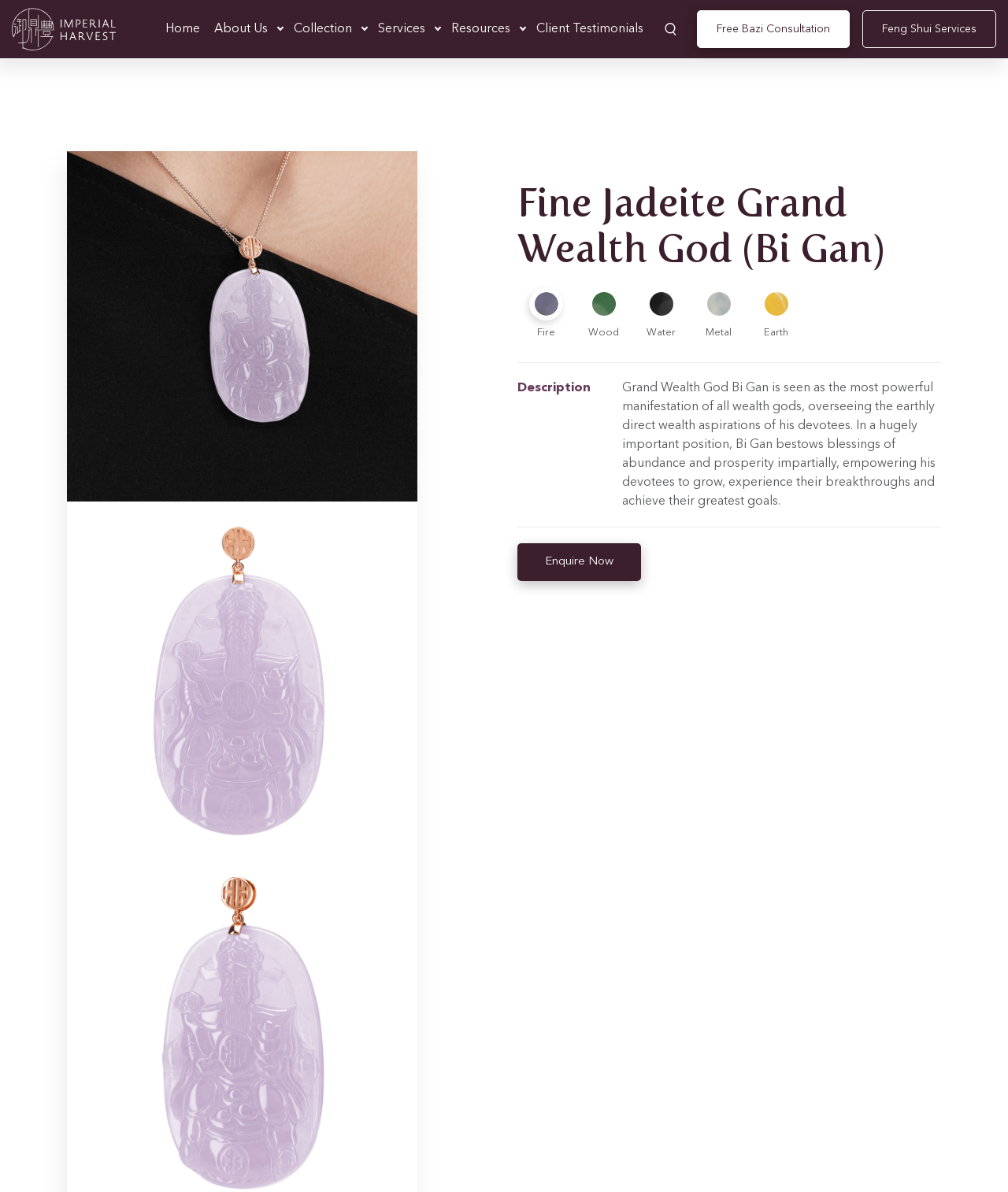How many elements are in the tablist?
From the image, provide a succinct answer in one word or a short phrase.

5